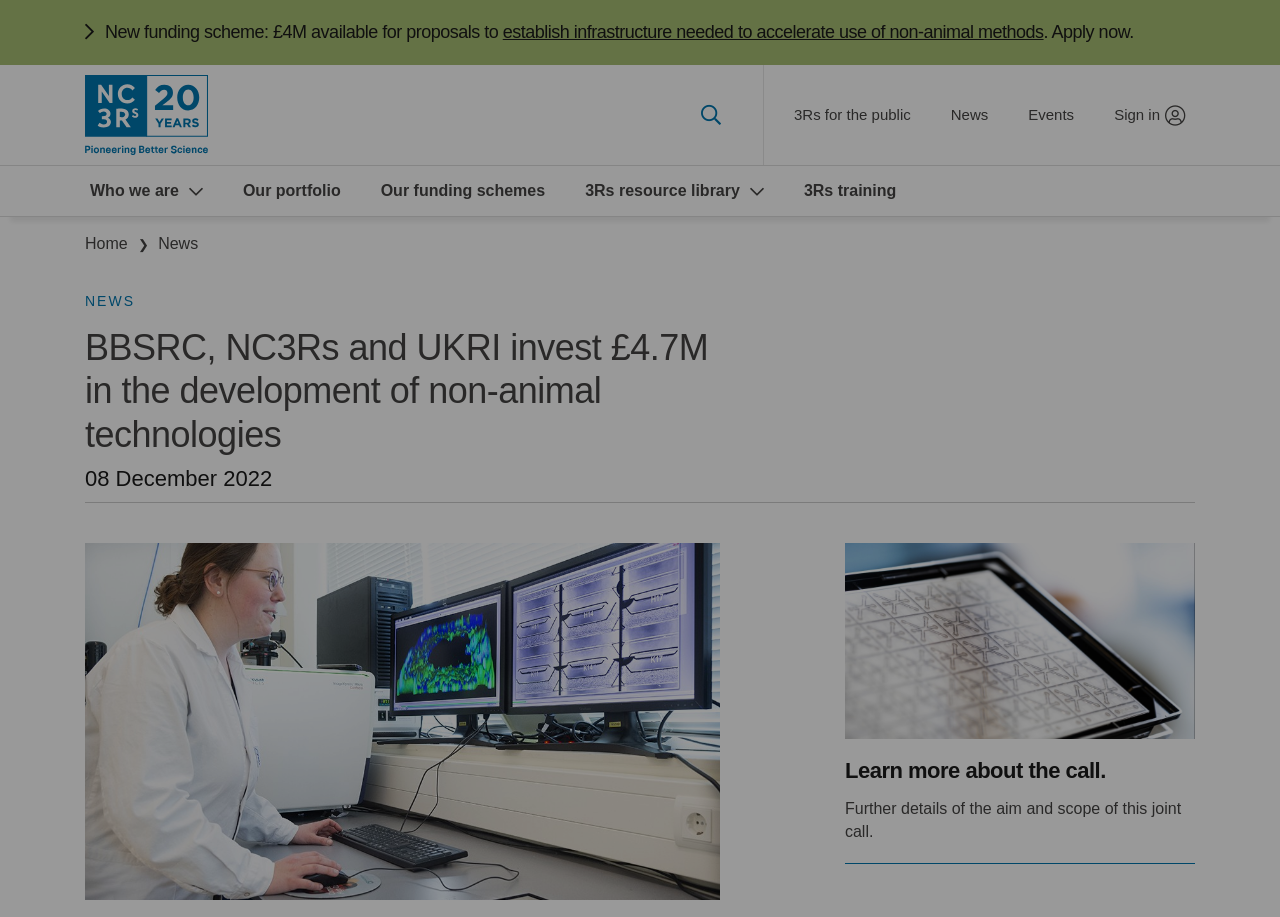Specify the bounding box coordinates (top-left x, top-left y, bottom-right x, bottom-right y) of the UI element in the screenshot that matches this description: Our portfolio

[0.19, 0.181, 0.266, 0.236]